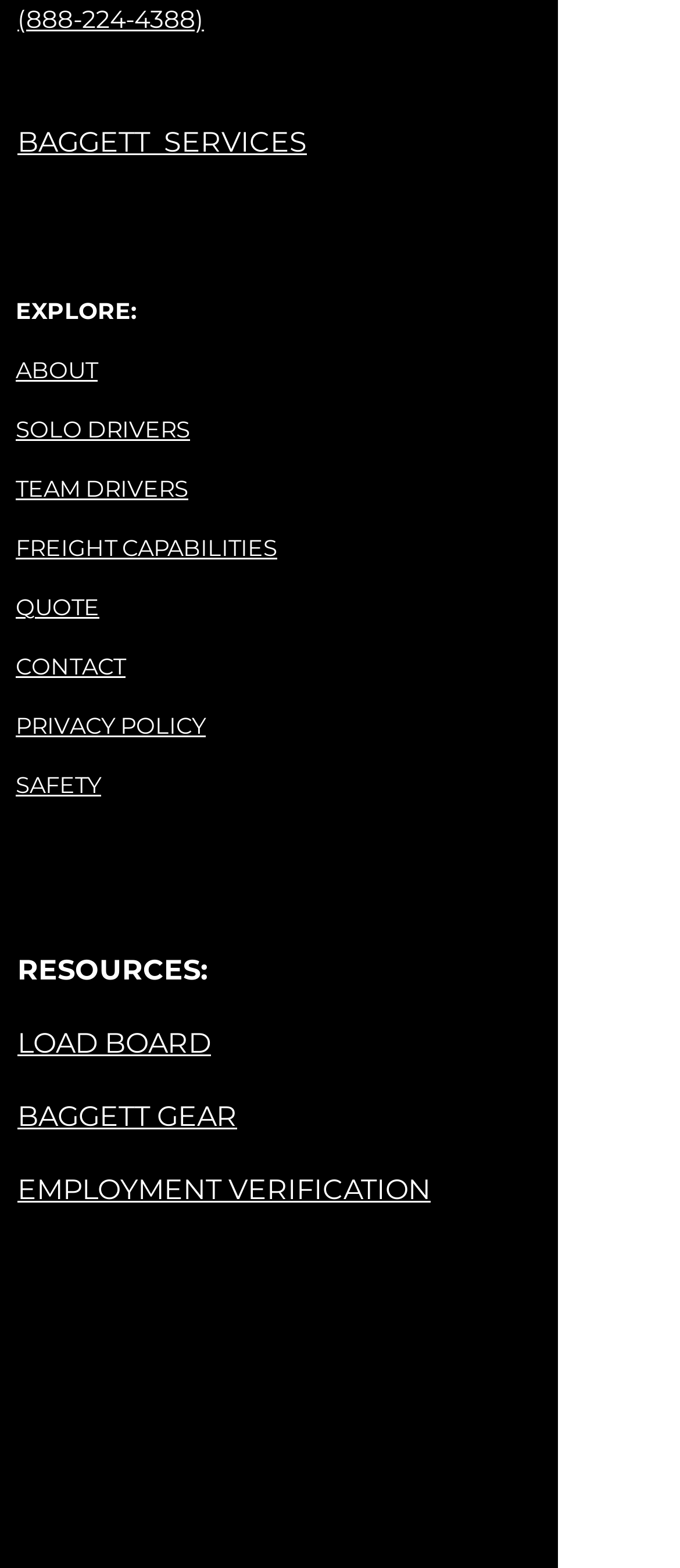Using the information in the image, give a comprehensive answer to the question: 
What are the types of drivers mentioned?

I found the types of drivers by looking at the links 'SOLO DRIVERS' and 'TEAM DRIVERS', which are located near the middle of the webpage.